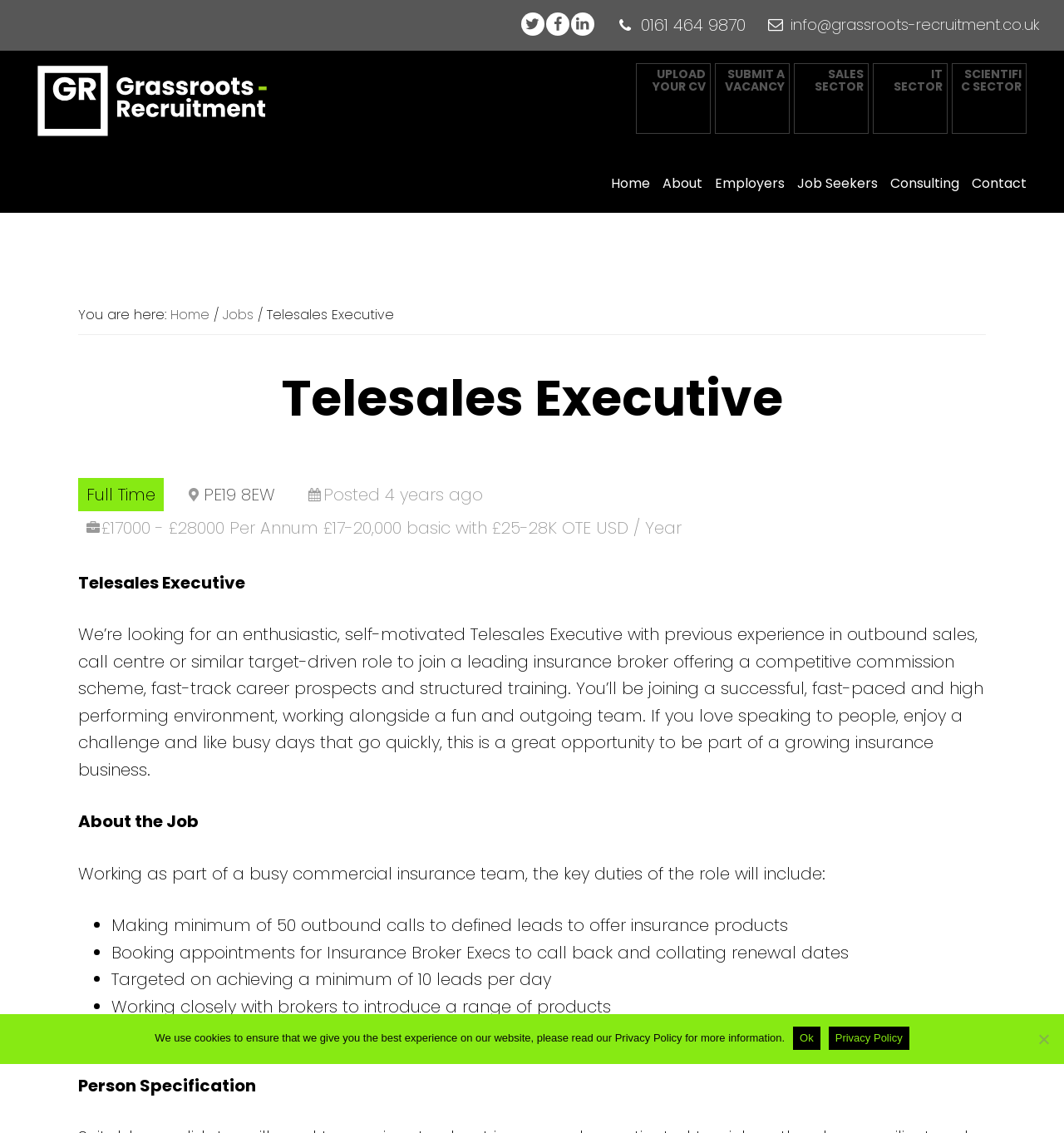Please find the bounding box coordinates of the section that needs to be clicked to achieve this instruction: "Click the About link".

[0.611, 0.147, 0.66, 0.177]